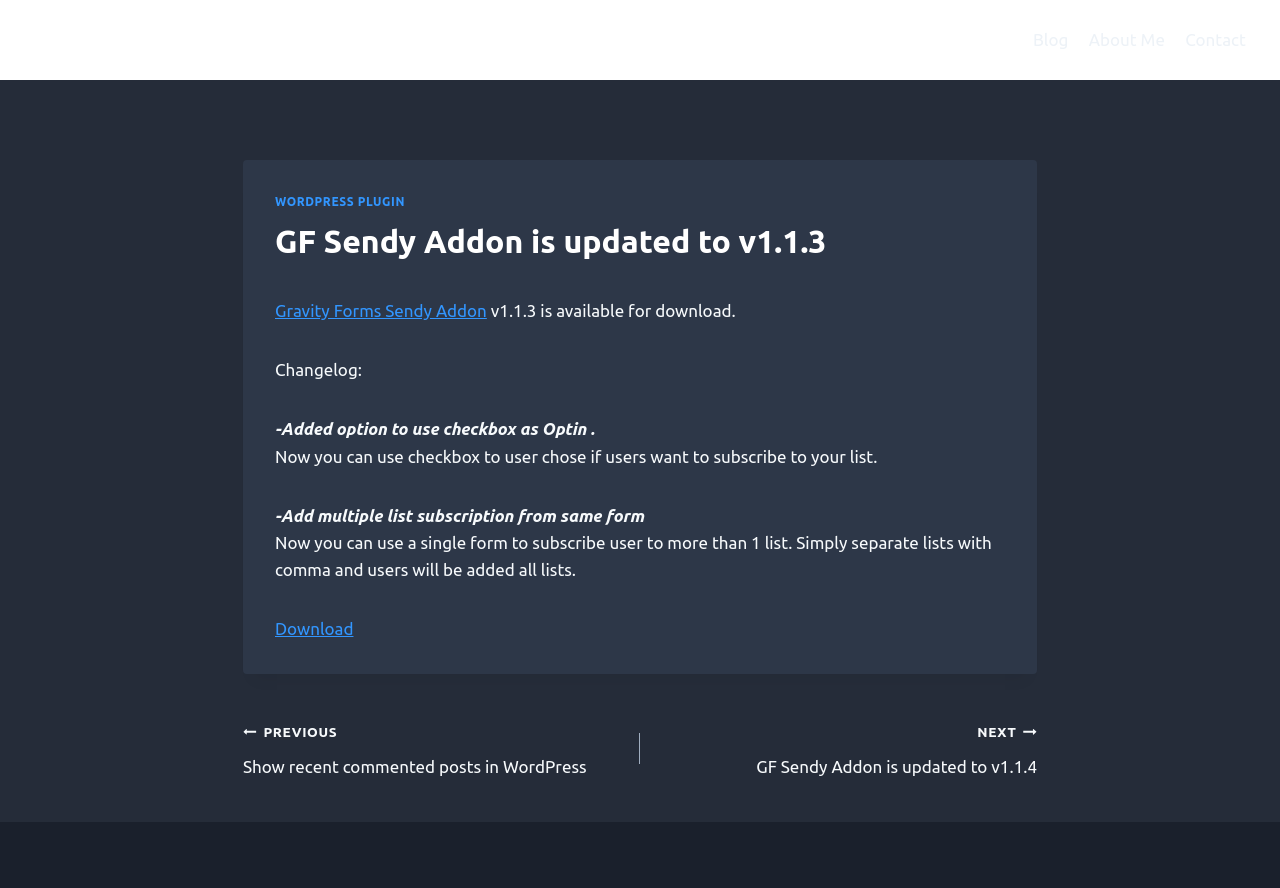Locate the bounding box coordinates of the clickable element to fulfill the following instruction: "Read about the author". Provide the coordinates as four float numbers between 0 and 1 in the format [left, top, right, bottom].

[0.843, 0.018, 0.918, 0.072]